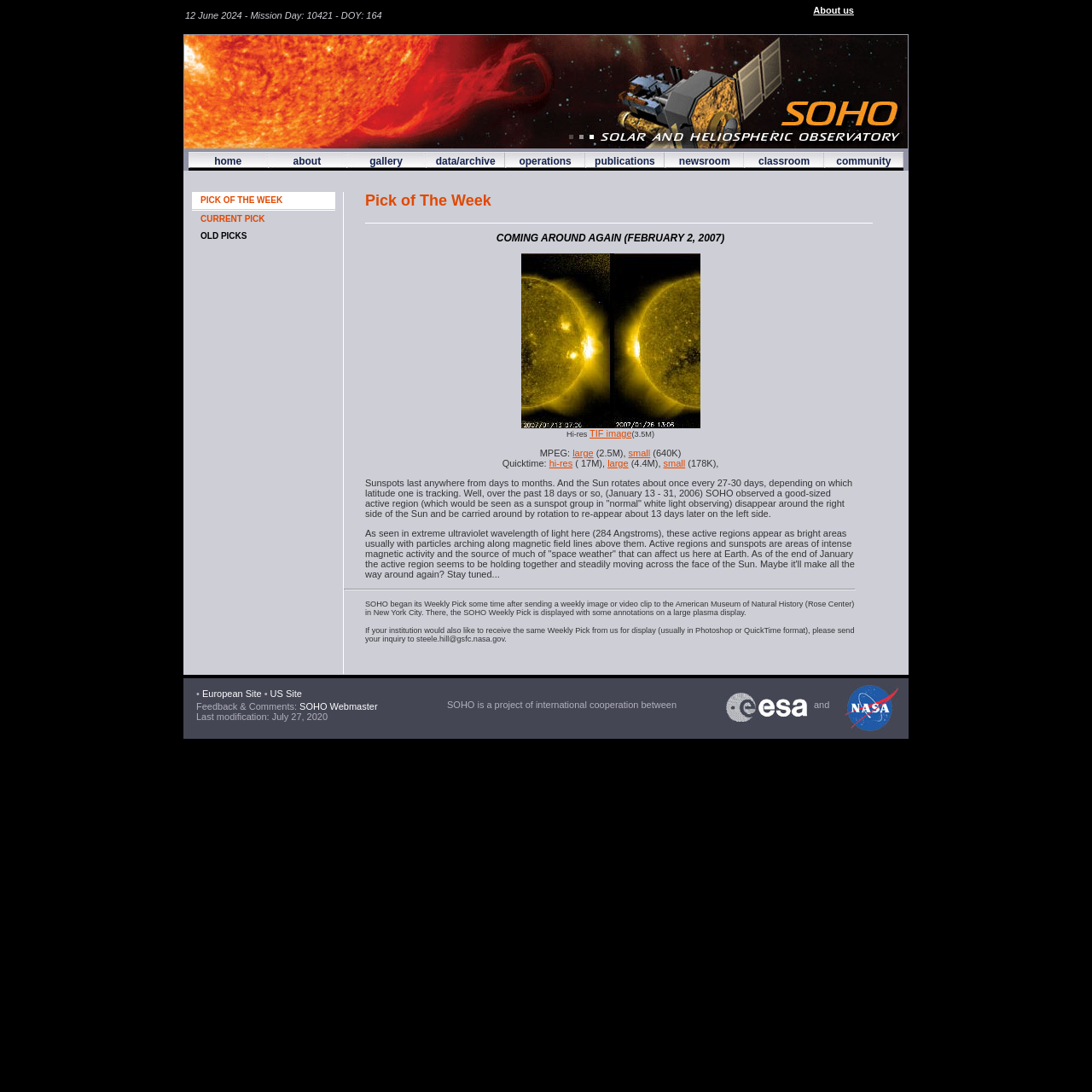Please determine the bounding box coordinates of the element to click on in order to accomplish the following task: "Visit European Site". Ensure the coordinates are four float numbers ranging from 0 to 1, i.e., [left, top, right, bottom].

[0.185, 0.63, 0.24, 0.64]